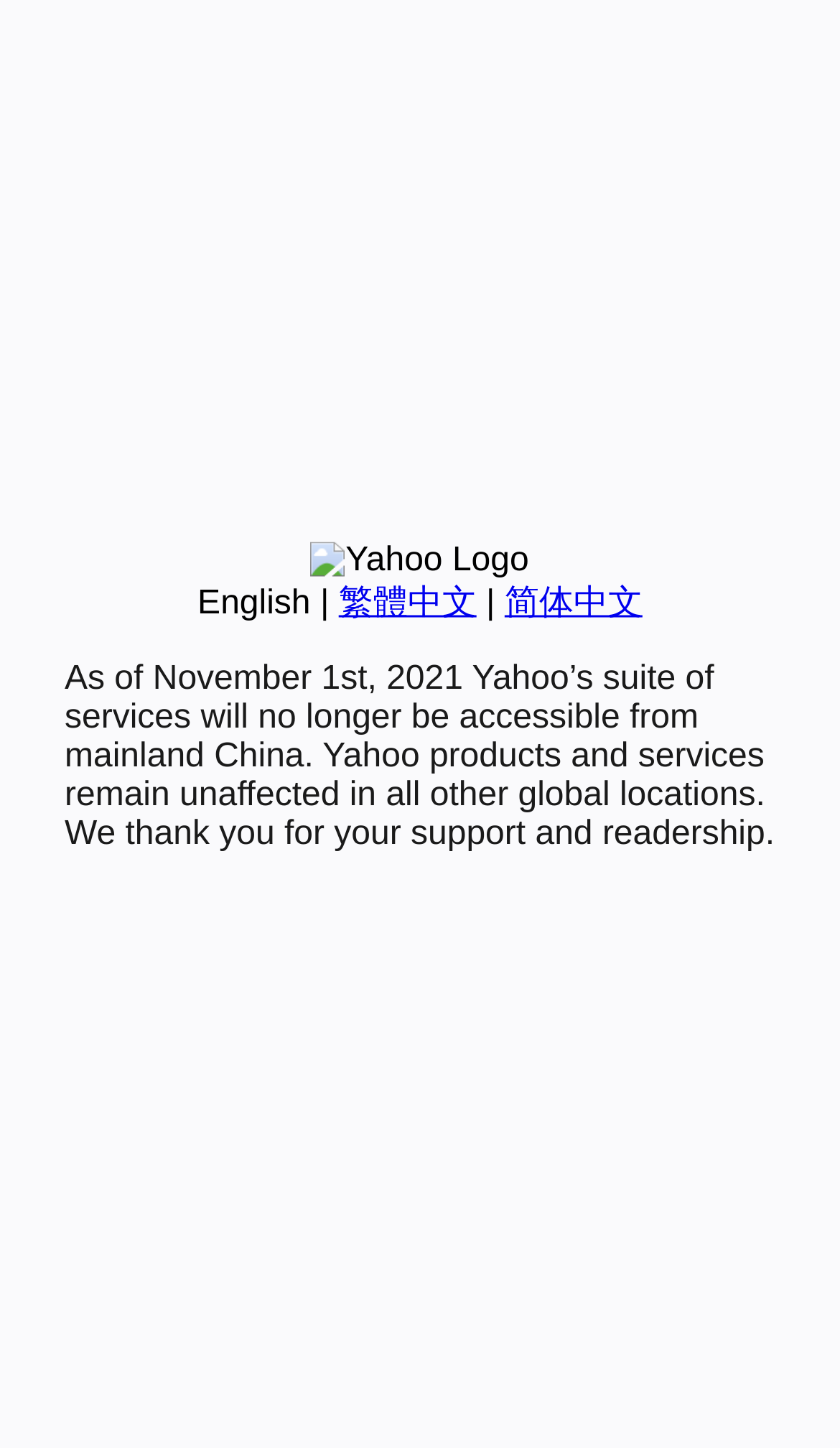Using the description "简体中文", predict the bounding box of the relevant HTML element.

[0.601, 0.404, 0.765, 0.429]